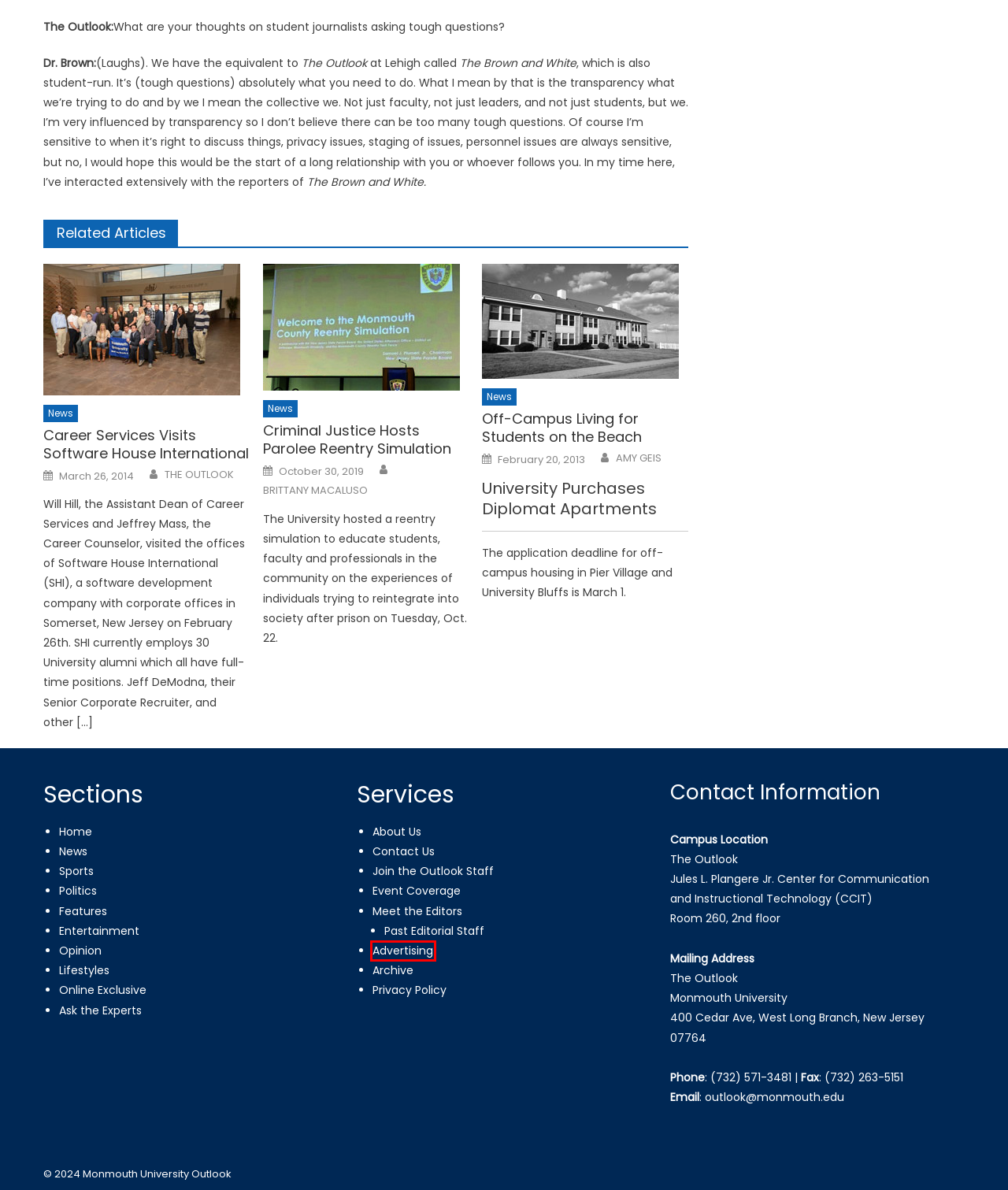You are presented with a screenshot of a webpage that includes a red bounding box around an element. Determine which webpage description best matches the page that results from clicking the element within the red bounding box. Here are the candidates:
A. About Us - The Outlook
B. Online Exclusive Archives - The Outlook
C. Join the Outlook Staff - The Outlook
D. Event Coverage - The Outlook
E. Meet the Editors - The Outlook
F. Advertisement Pricing - The Outlook
G. Criminal Justice Hosts Parolee Reentry Simulation - The Outlook
H. Off-Campus Living for Students on the Beach - The Outlook

F